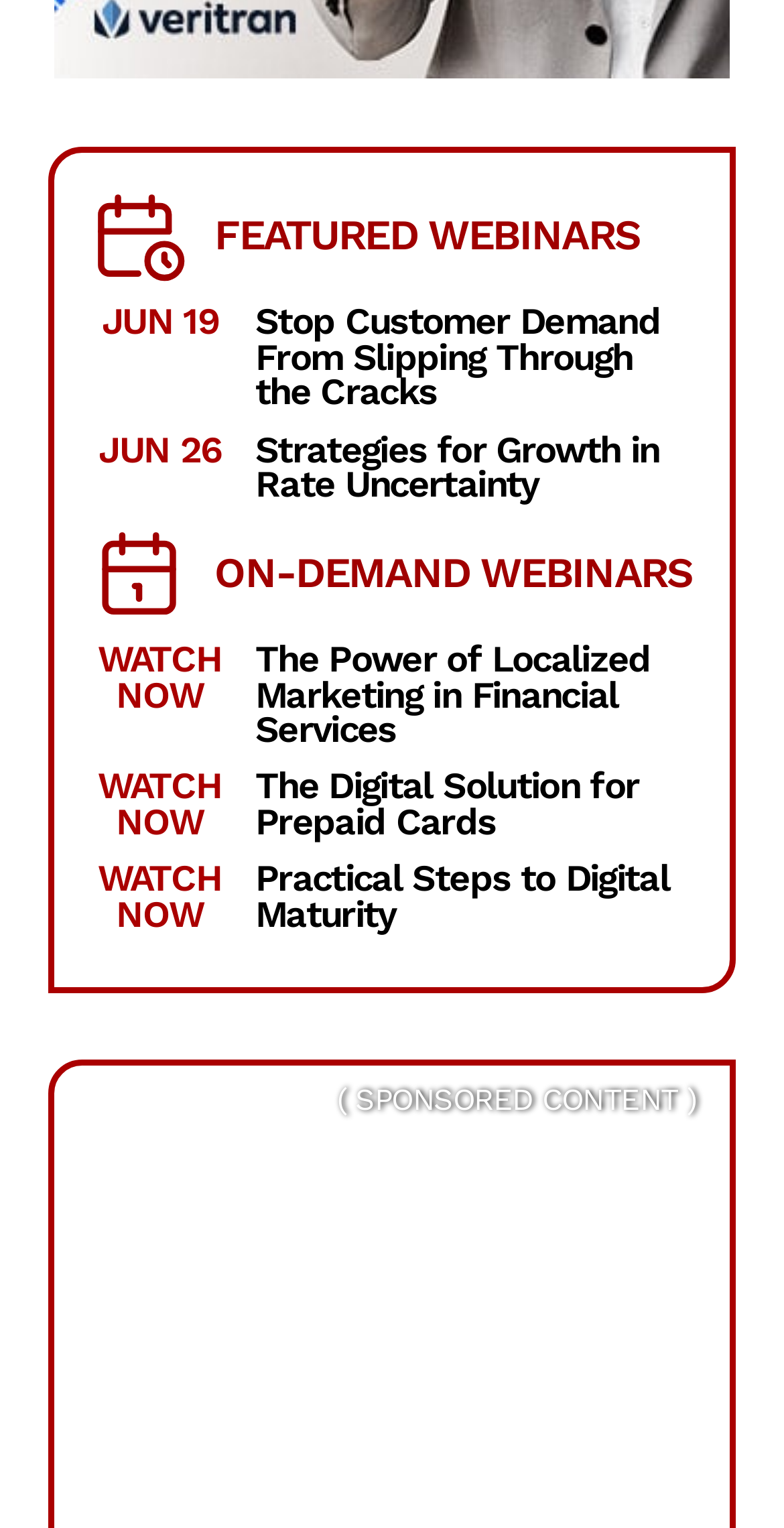How many on-demand webinars are listed?
Based on the image, answer the question with a single word or brief phrase.

3